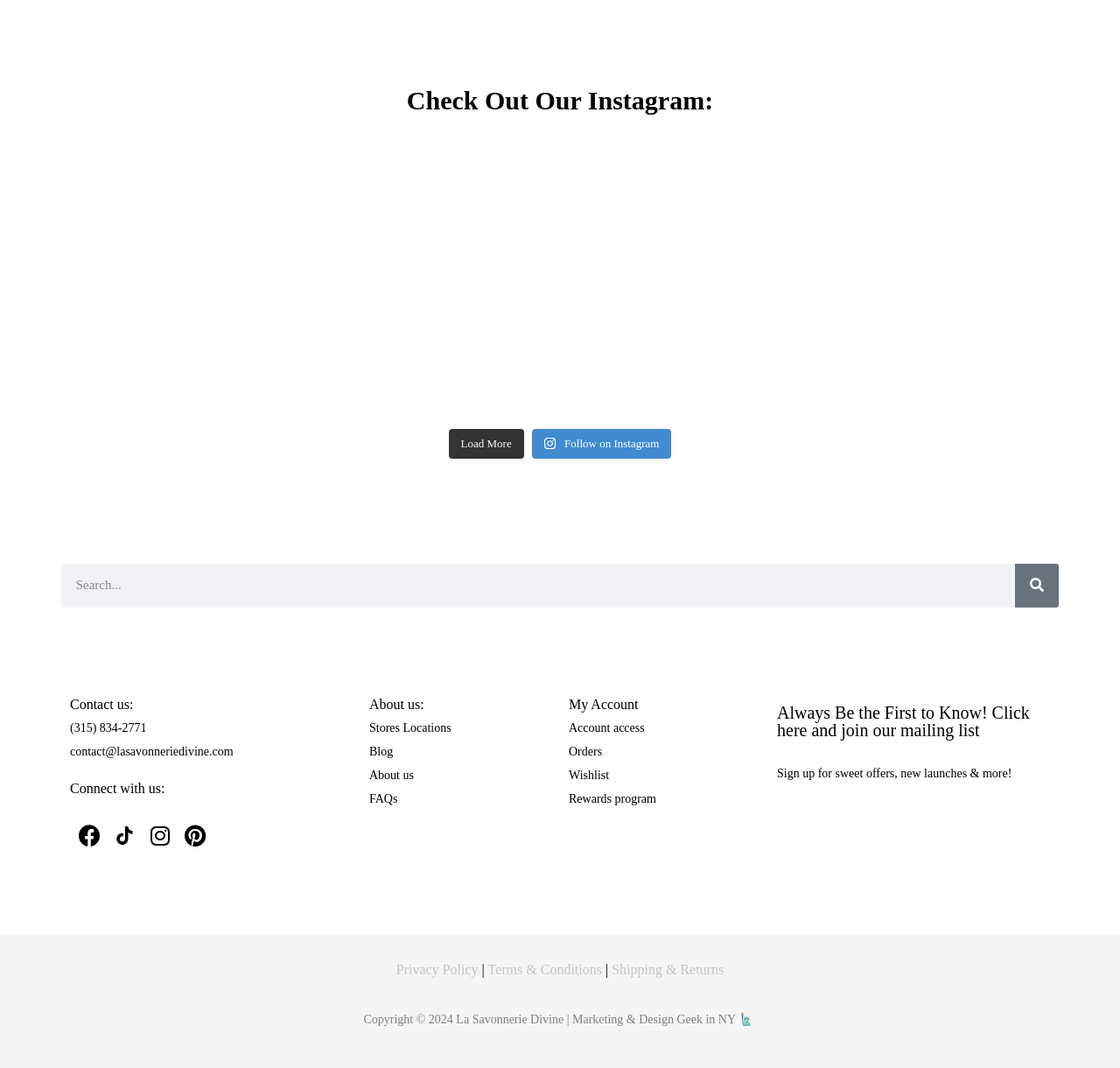Identify the bounding box for the UI element that is described as follows: "parent_node: Search name="s" placeholder="Search..."".

[0.055, 0.528, 0.906, 0.569]